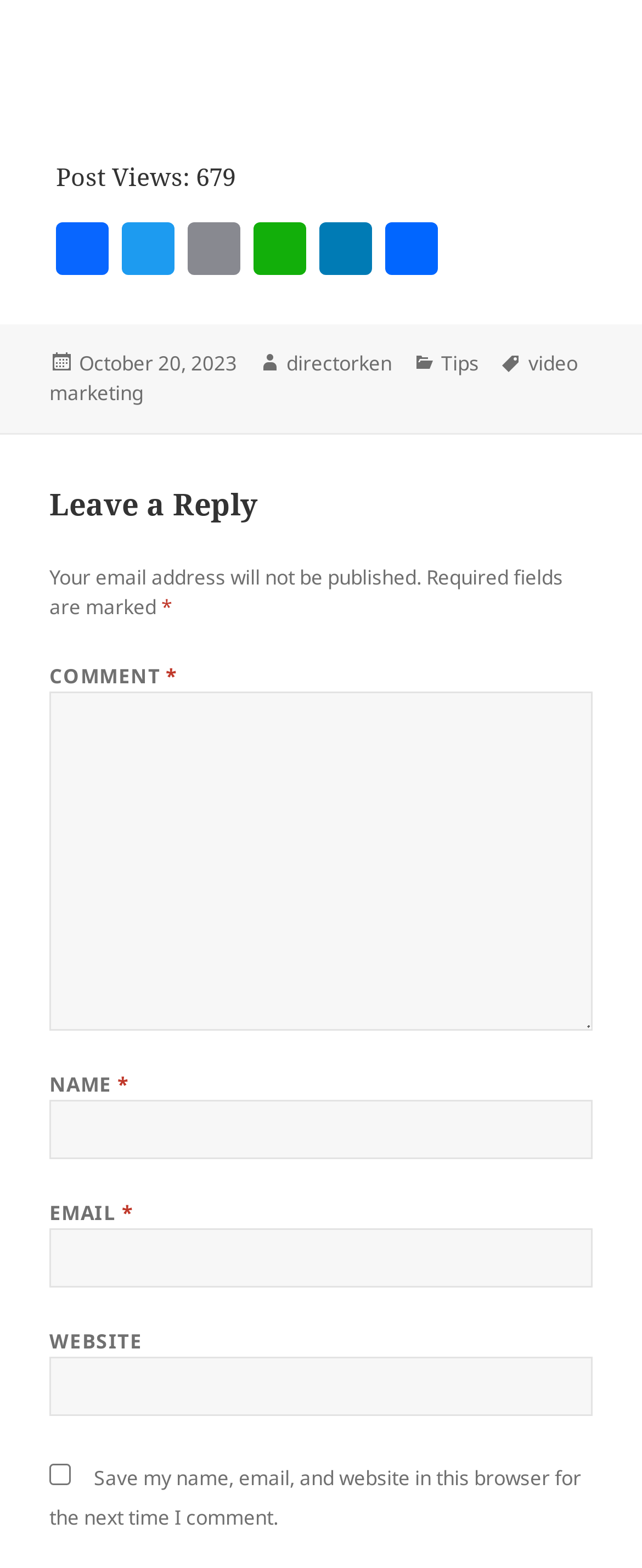What is required to leave a comment?
Please respond to the question with a detailed and thorough explanation.

To leave a comment, you need to fill in the required fields marked with an asterisk, which are 'NAME', 'EMAIL', and 'COMMENT'. This information can be found in the comment section of the webpage.